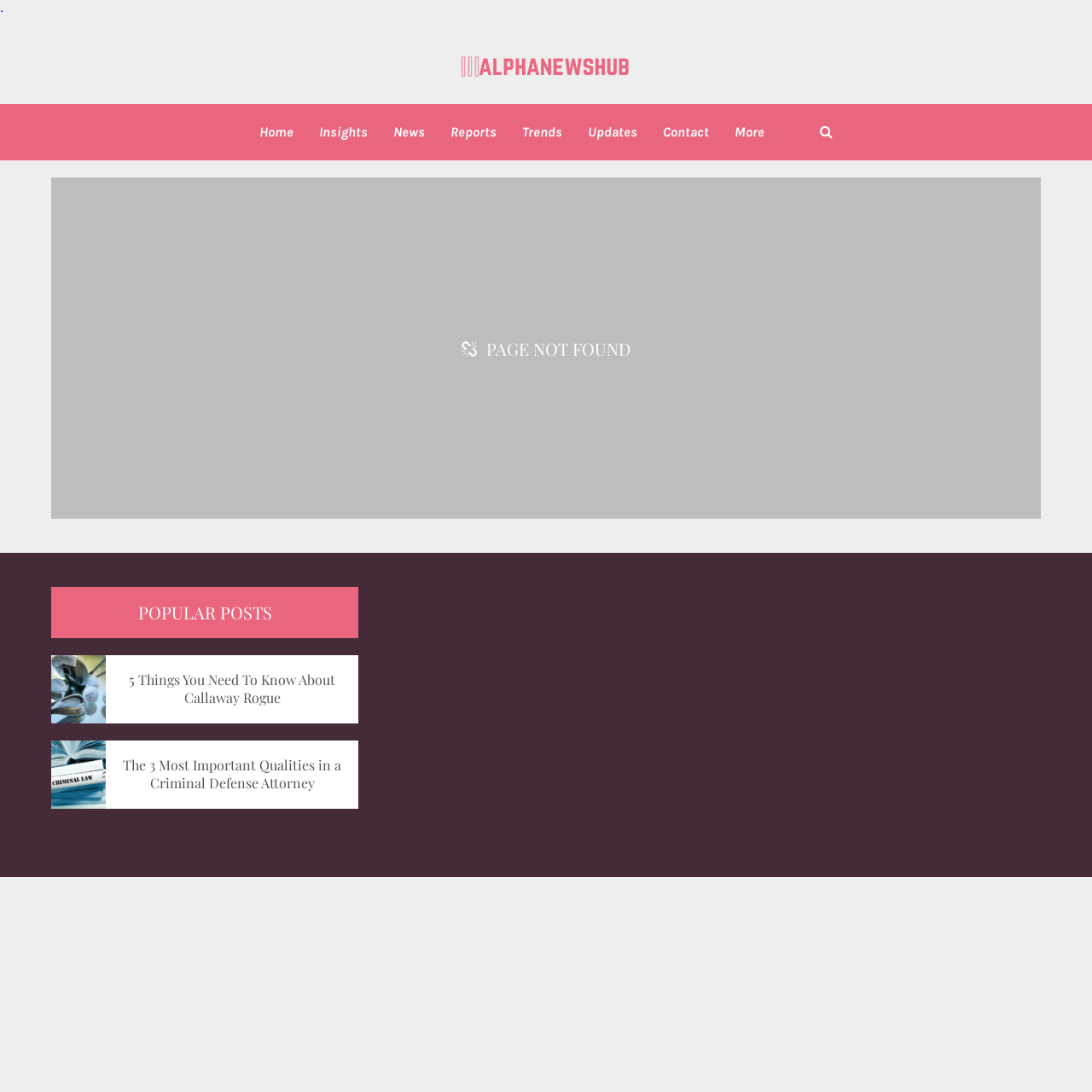Please respond to the question using a single word or phrase:
What is the title of the section below the error message?

POPULAR POSTS